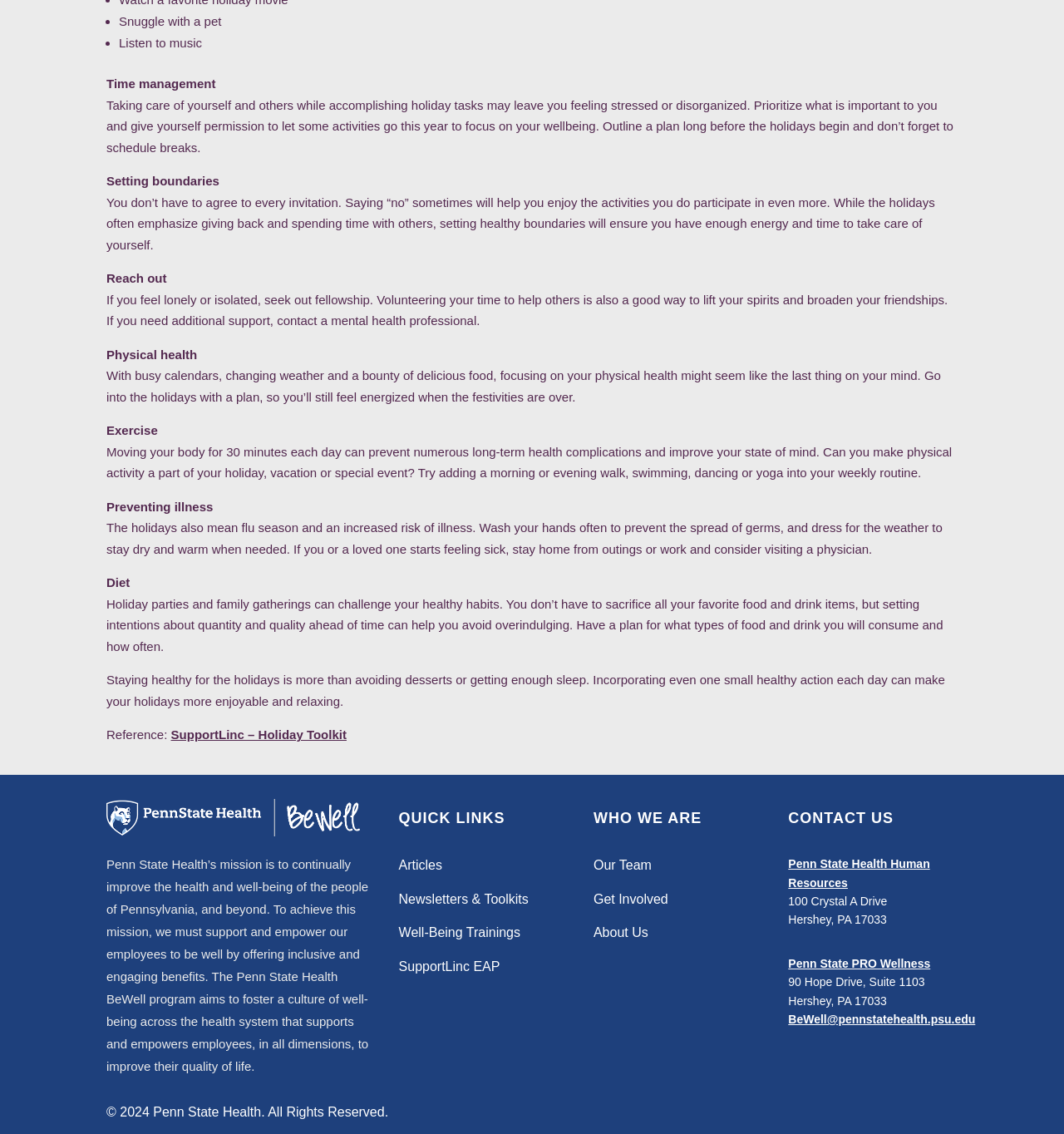What is the address of Penn State Health Human Resources?
Based on the screenshot, respond with a single word or phrase.

100 Crystal A Drive, Hershey, PA 17033